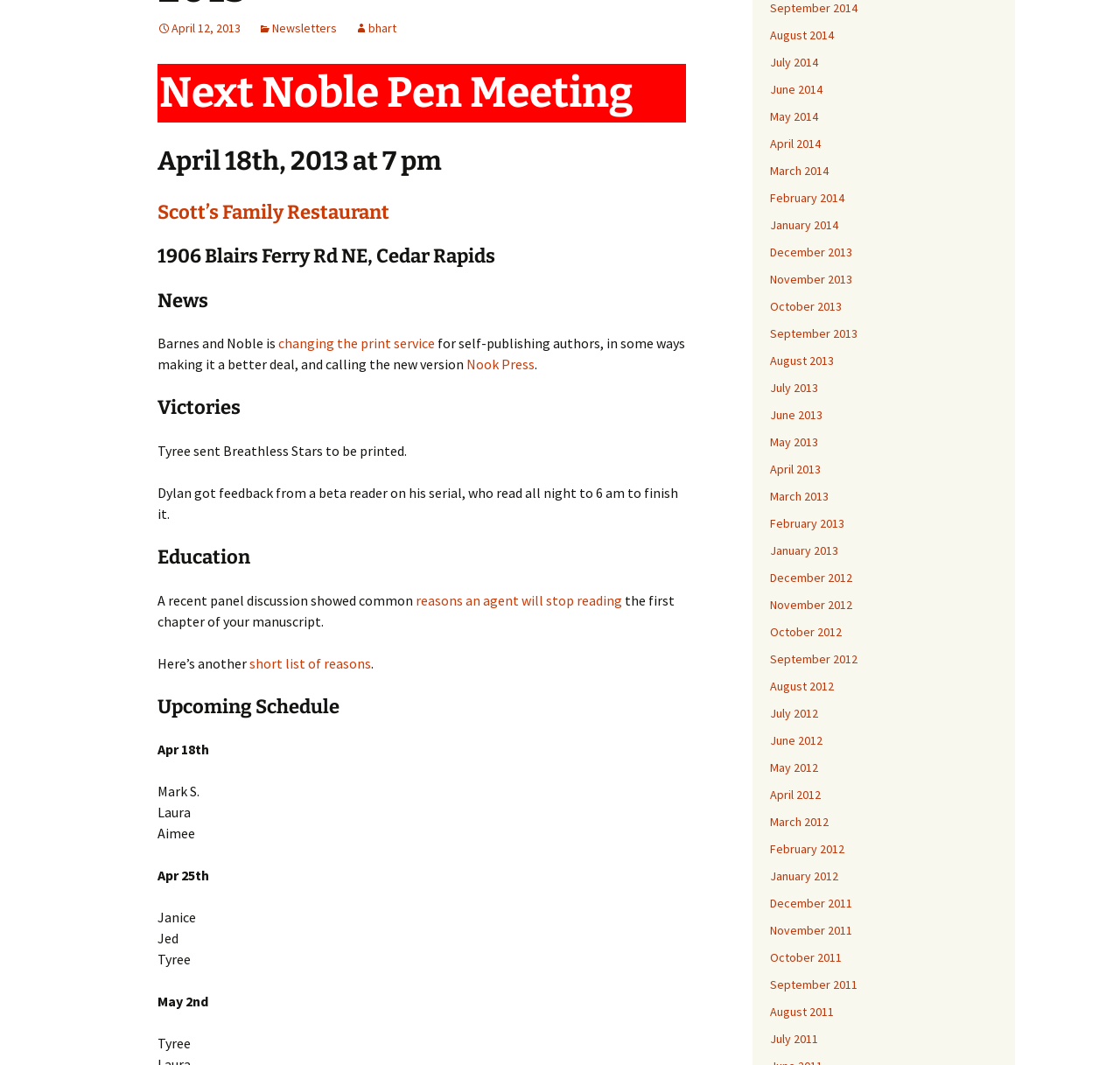What is the name of the person who sent Breathless Stars to be printed?
Please ensure your answer is as detailed and informative as possible.

I found the answer by looking at the sentence 'Tyree sent Breathless Stars to be printed', which mentions the name of the person who sent the book to be printed.